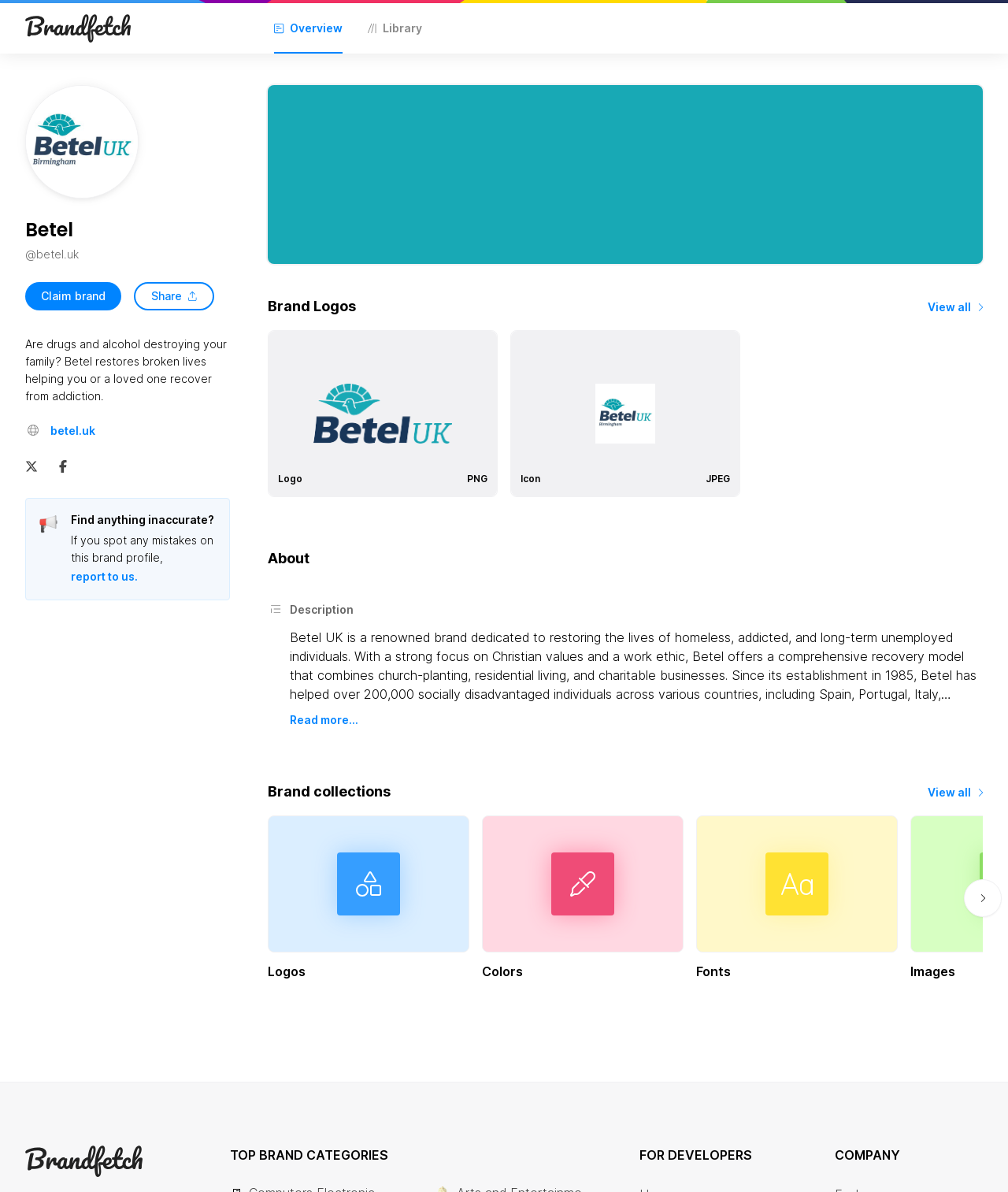Determine the bounding box coordinates of the clickable area required to perform the following instruction: "Click the Brandfetch Symbol". The coordinates should be represented as four float numbers between 0 and 1: [left, top, right, bottom].

[0.659, 0.015, 0.759, 0.032]